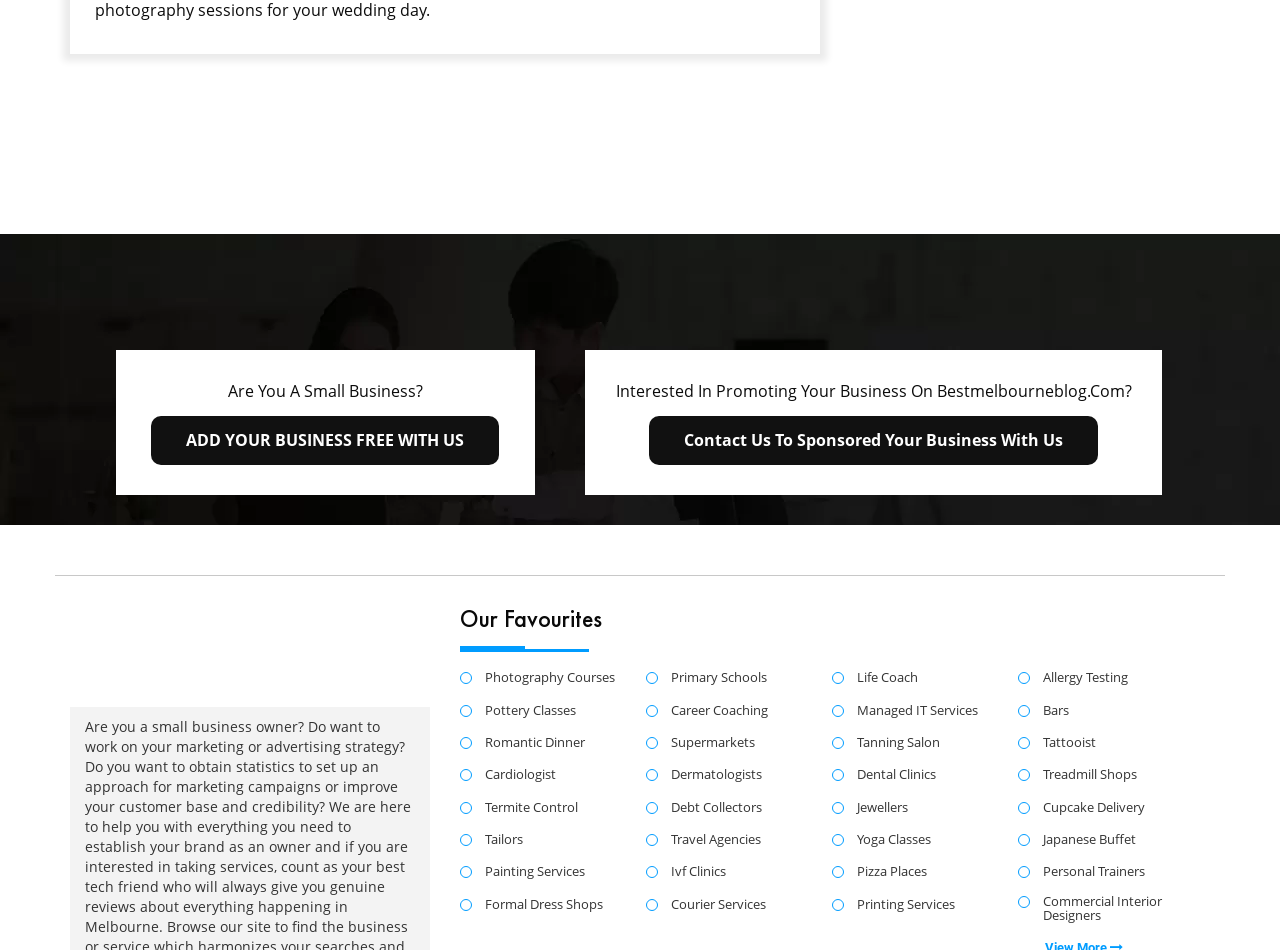Show the bounding box coordinates of the region that should be clicked to follow the instruction: "Learn more about 'Life Coach'."

[0.65, 0.706, 0.717, 0.737]